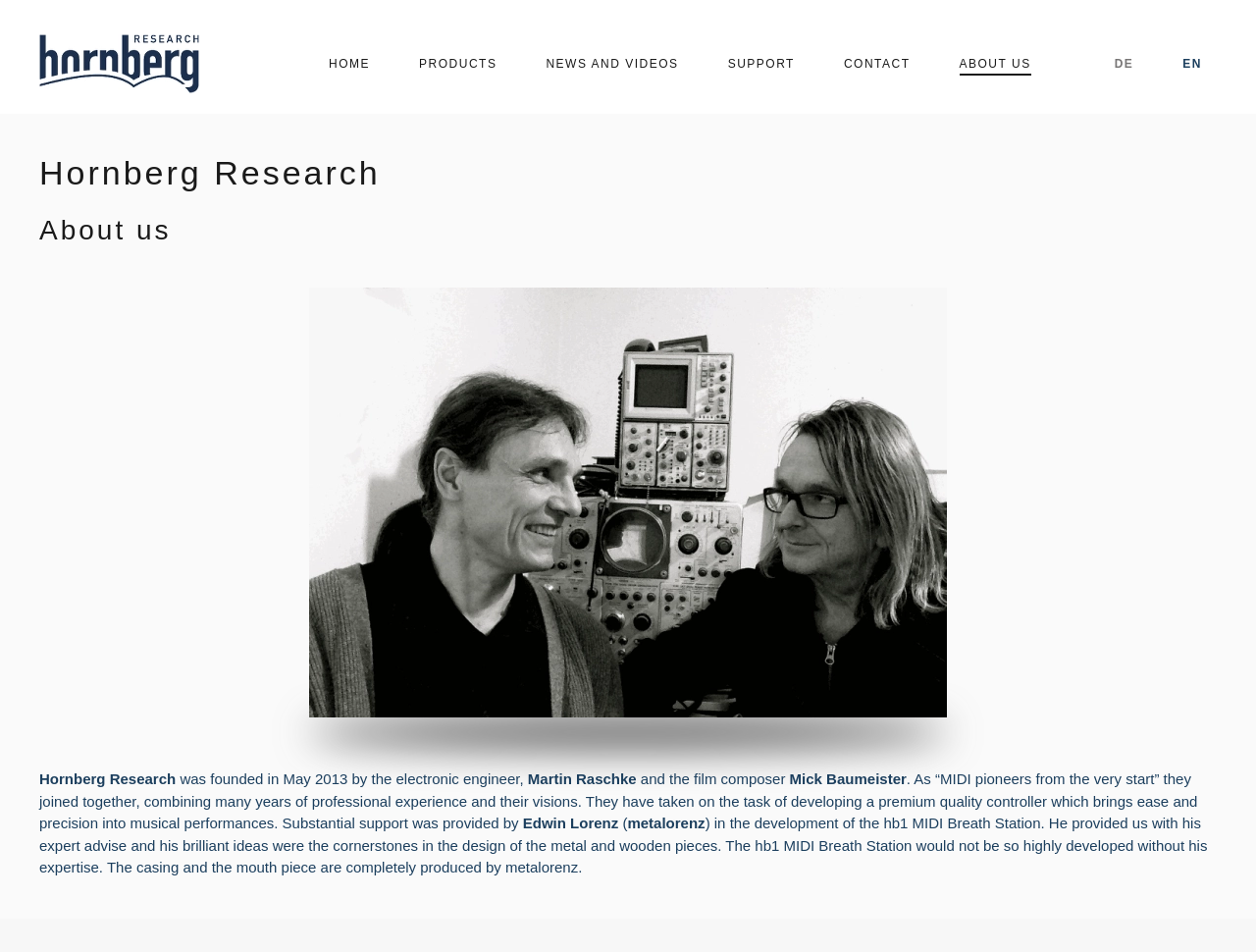Please give a short response to the question using one word or a phrase:
Who provided expert advice for the development of the hb1 MIDI Breath Station?

Edwin Lorenz